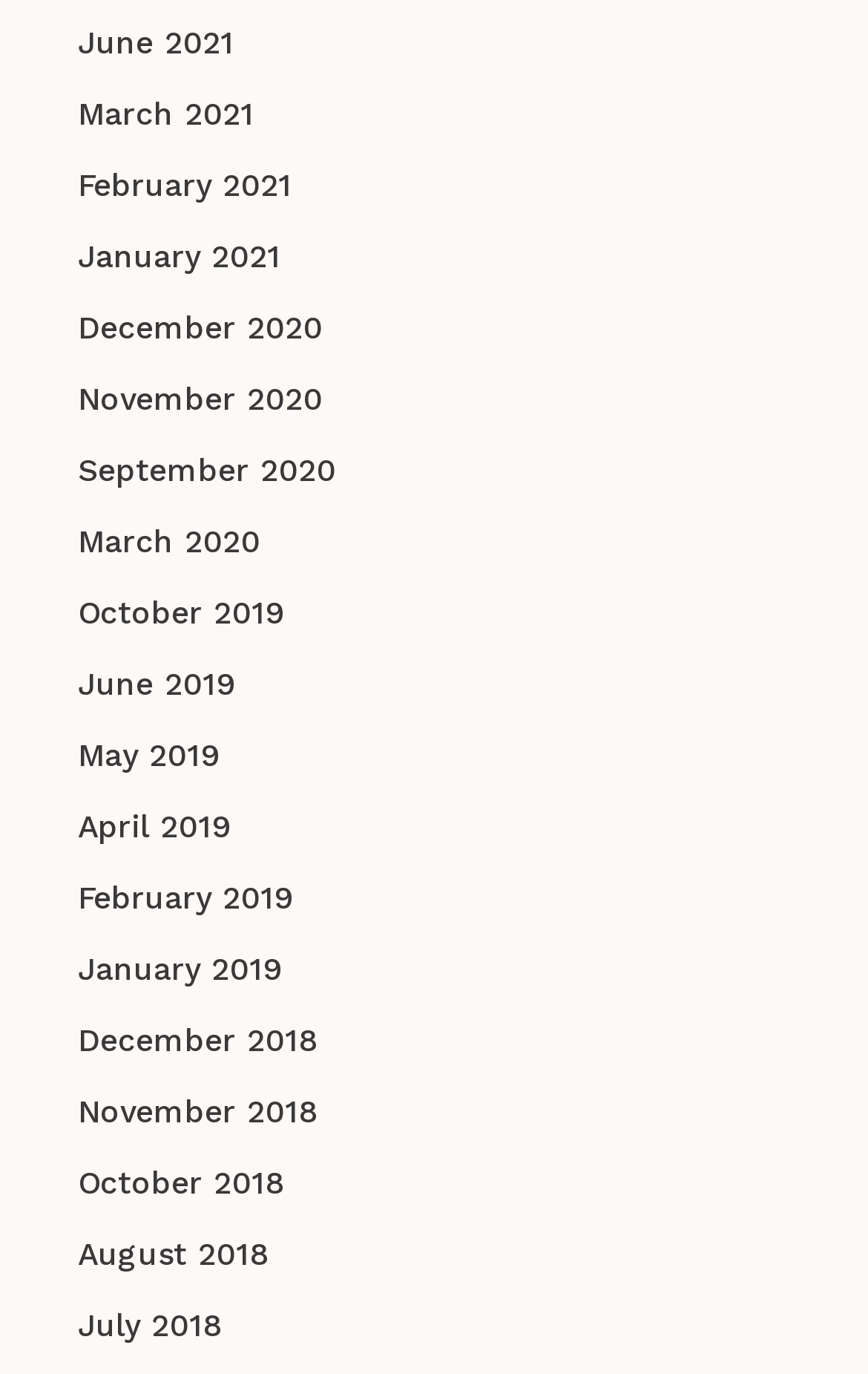How many links are available for the year 2019?
Refer to the image and provide a one-word or short phrase answer.

4